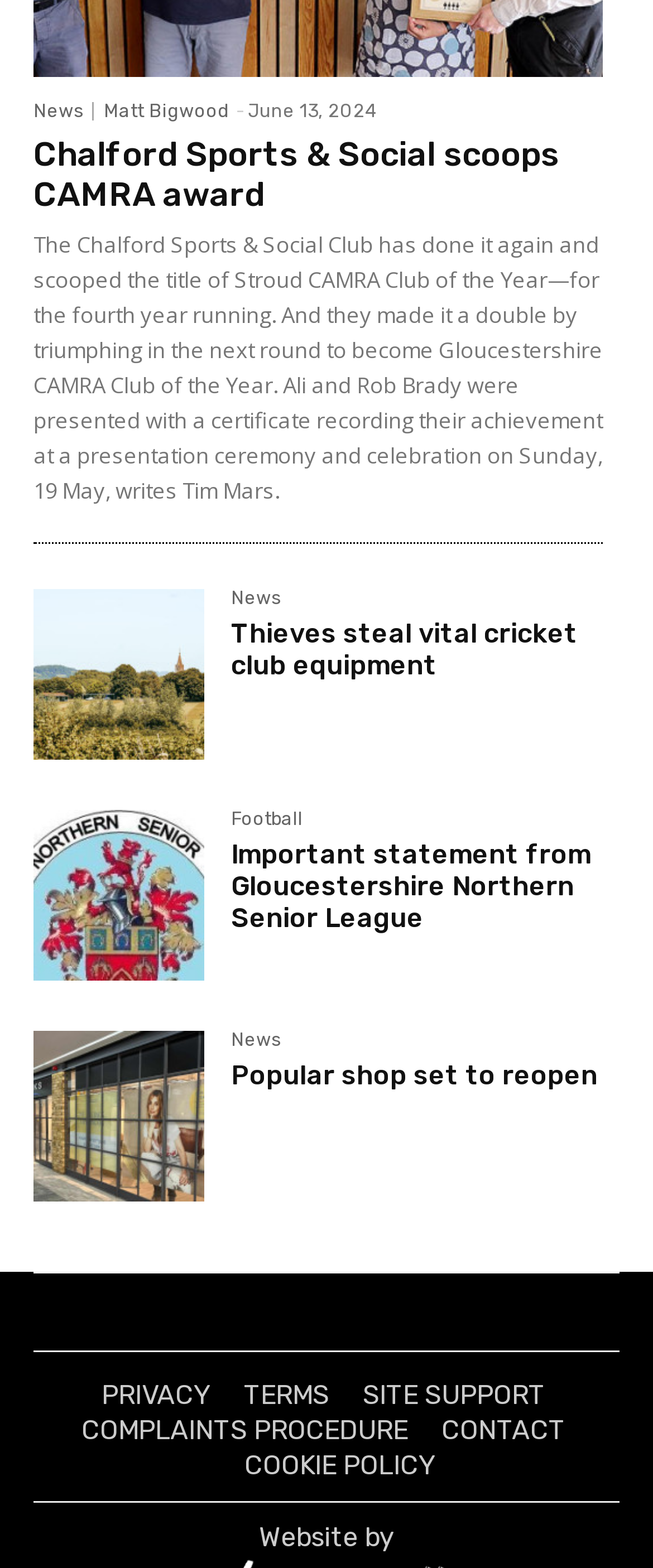Find the bounding box coordinates of the UI element according to this description: "title="Independent Community News Network"".

[0.0, 0.888, 1.0, 0.995]